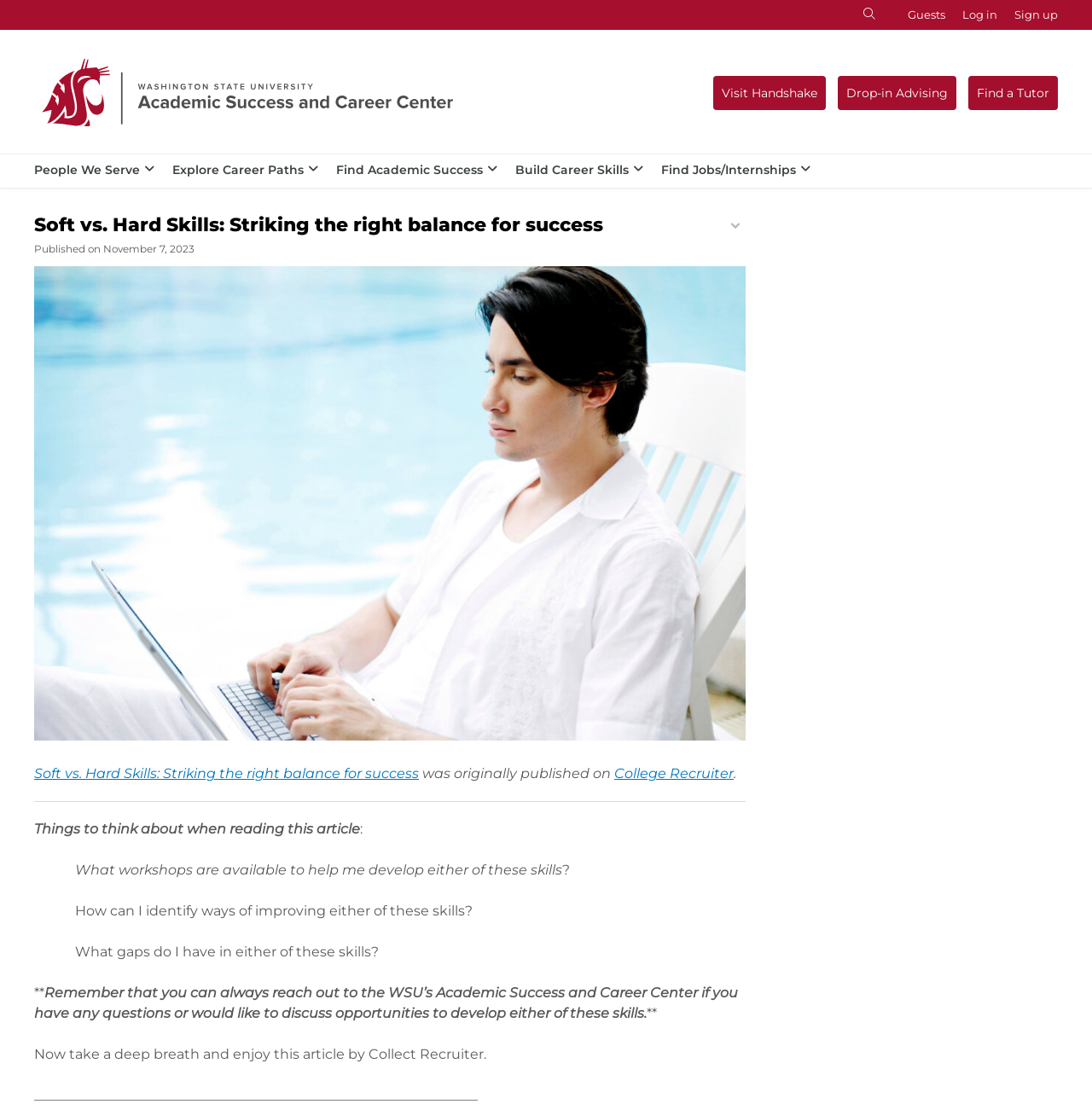What is the name of the center mentioned in the webpage?
Refer to the image and provide a one-word or short phrase answer.

Academic Success & Career Center